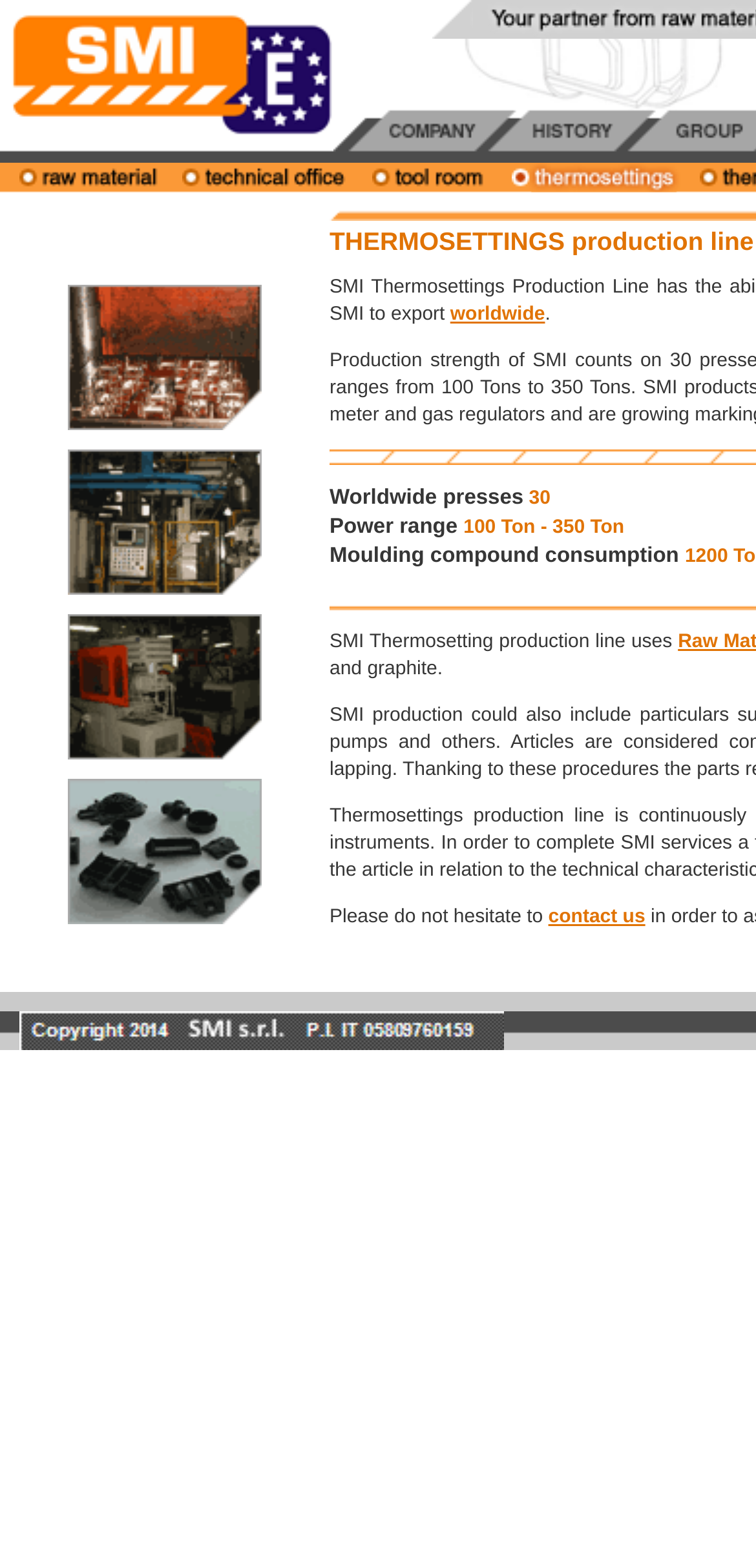Reply to the question with a single word or phrase:
What are the main sections of the company?

Home Page, Company, History